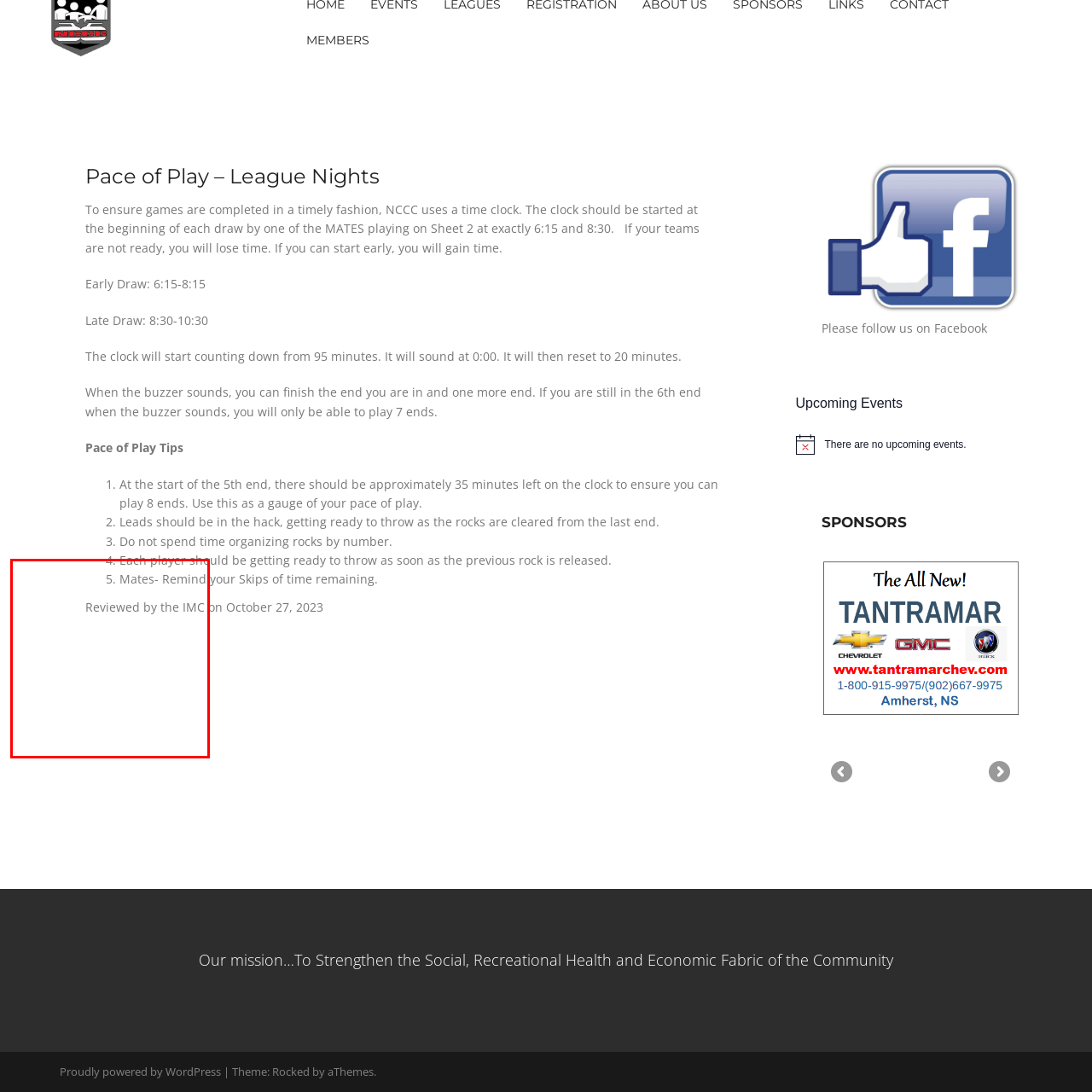Pay attention to the section outlined in red, When was the information reviewed by the IMC? 
Reply with a single word or phrase.

October 27, 2023